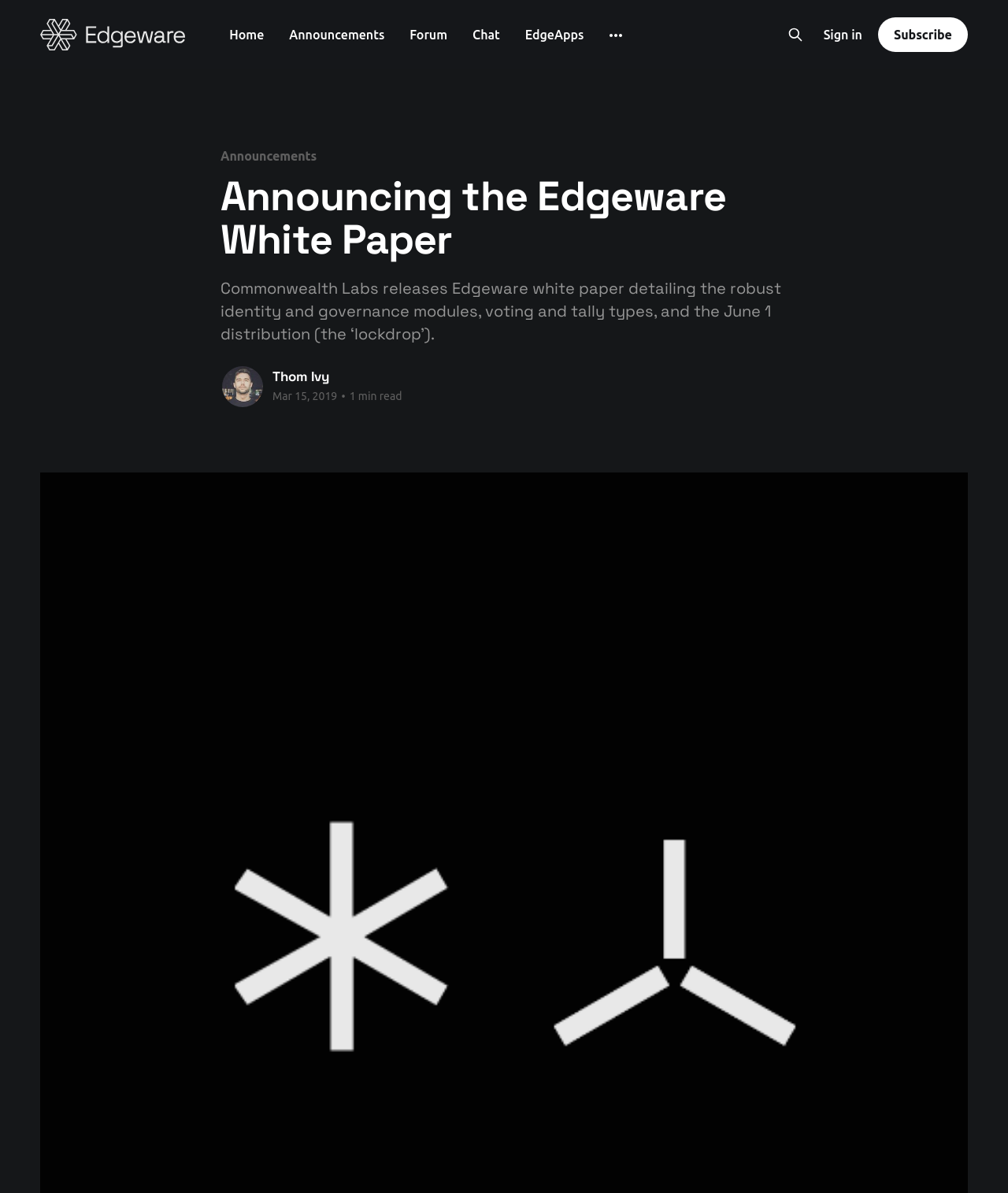How many navigation links are there?
From the screenshot, supply a one-word or short-phrase answer.

6